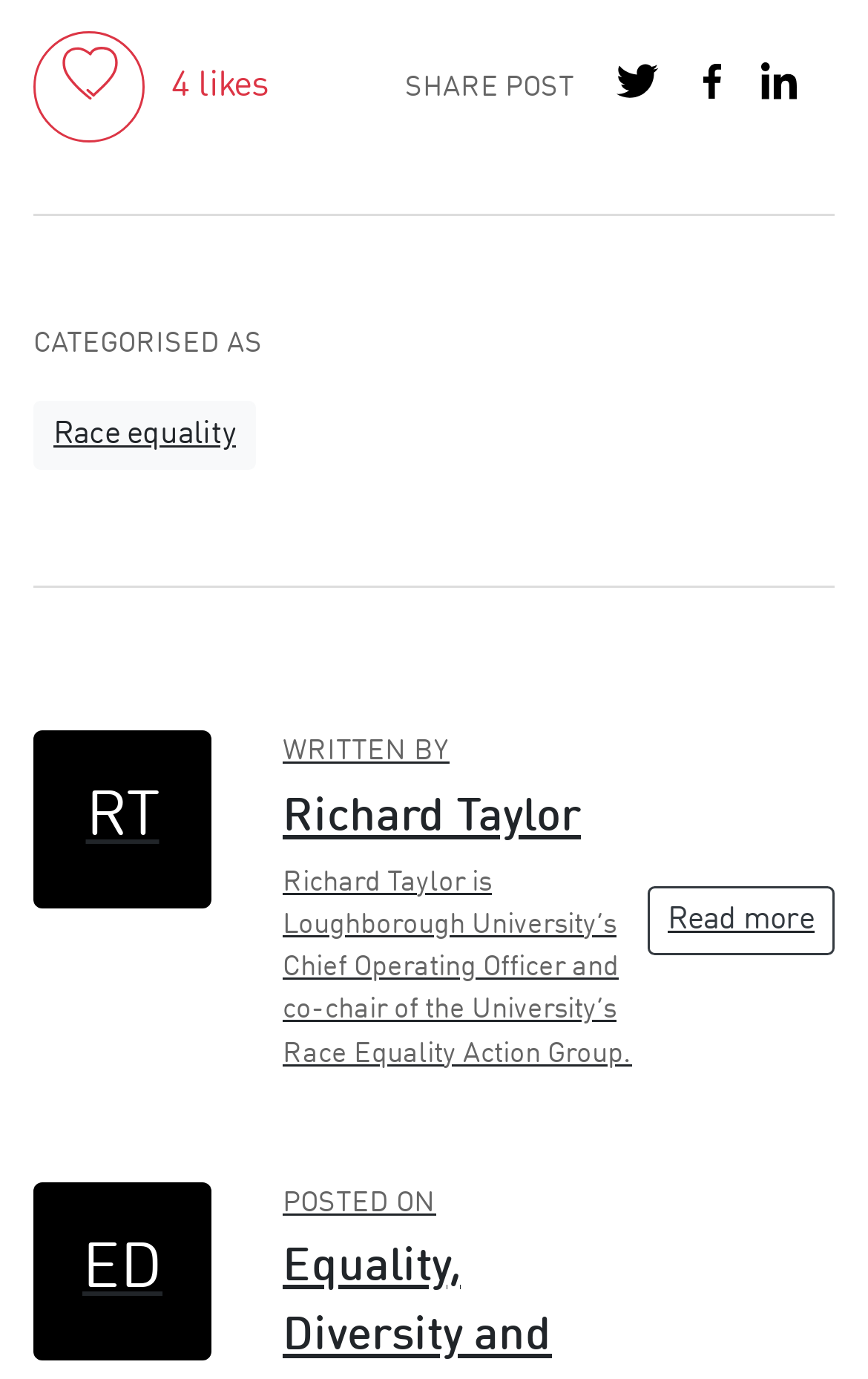Using the given description, provide the bounding box coordinates formatted as (top-left x, top-left y, bottom-right x, bottom-right y), with all values being floating point numbers between 0 and 1. Description: Race equality

[0.038, 0.291, 0.295, 0.341]